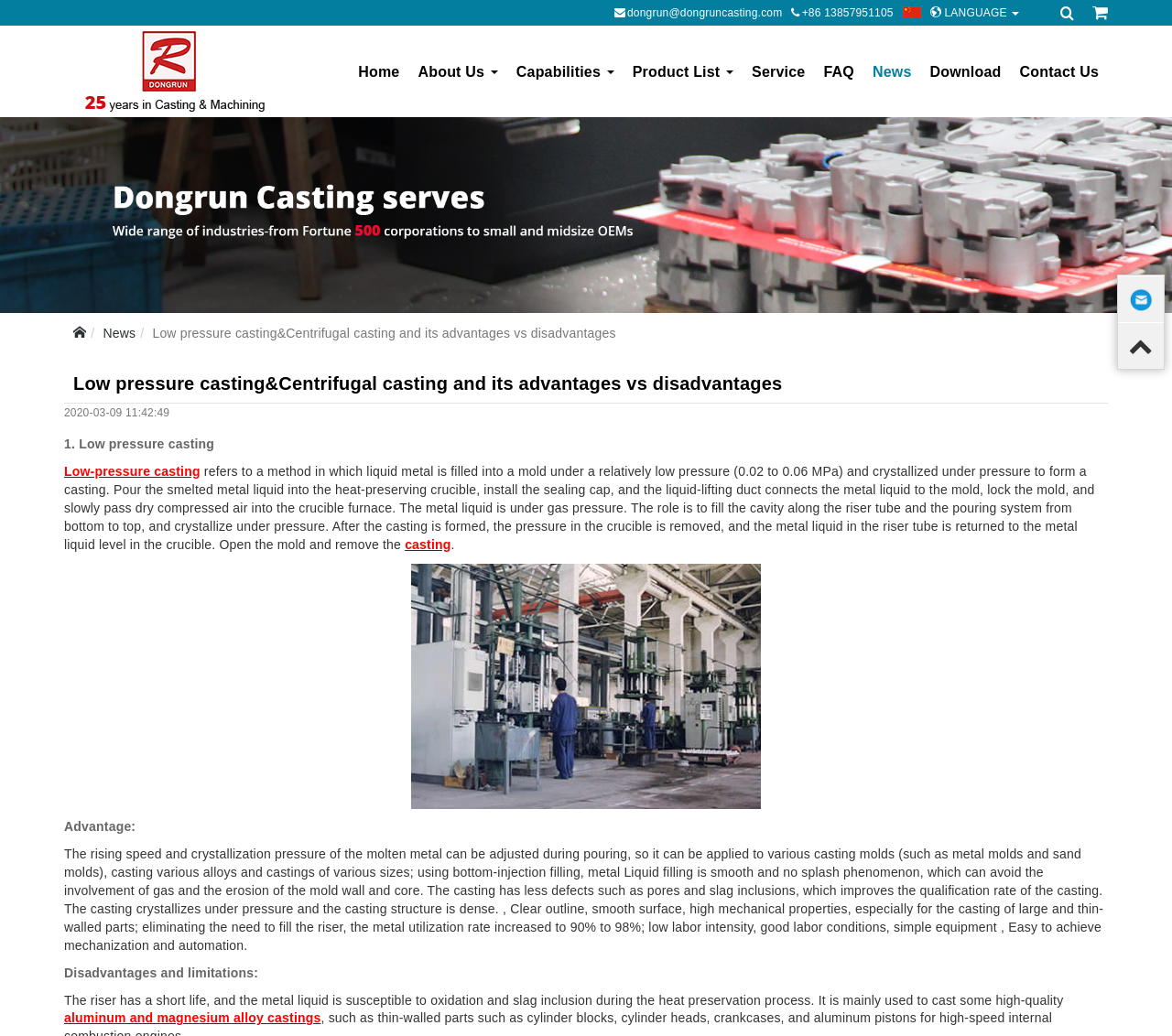Bounding box coordinates should be in the format (top-left x, top-left y, bottom-right x, bottom-right y) and all values should be floating point numbers between 0 and 1. Determine the bounding box coordinate for the UI element described as: Home

[0.298, 0.047, 0.349, 0.091]